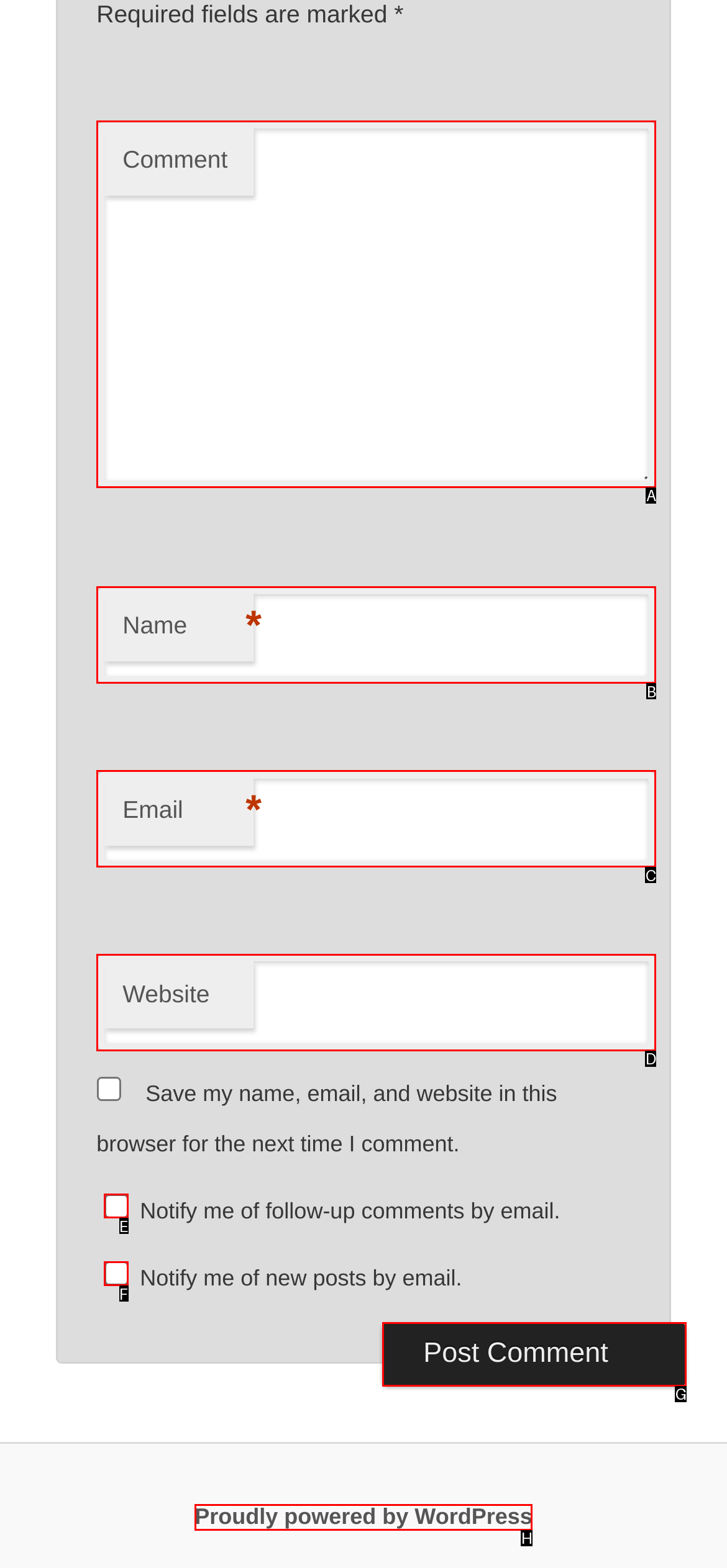Identify the HTML element that matches the description: parent_node: Website name="url"
Respond with the letter of the correct option.

D